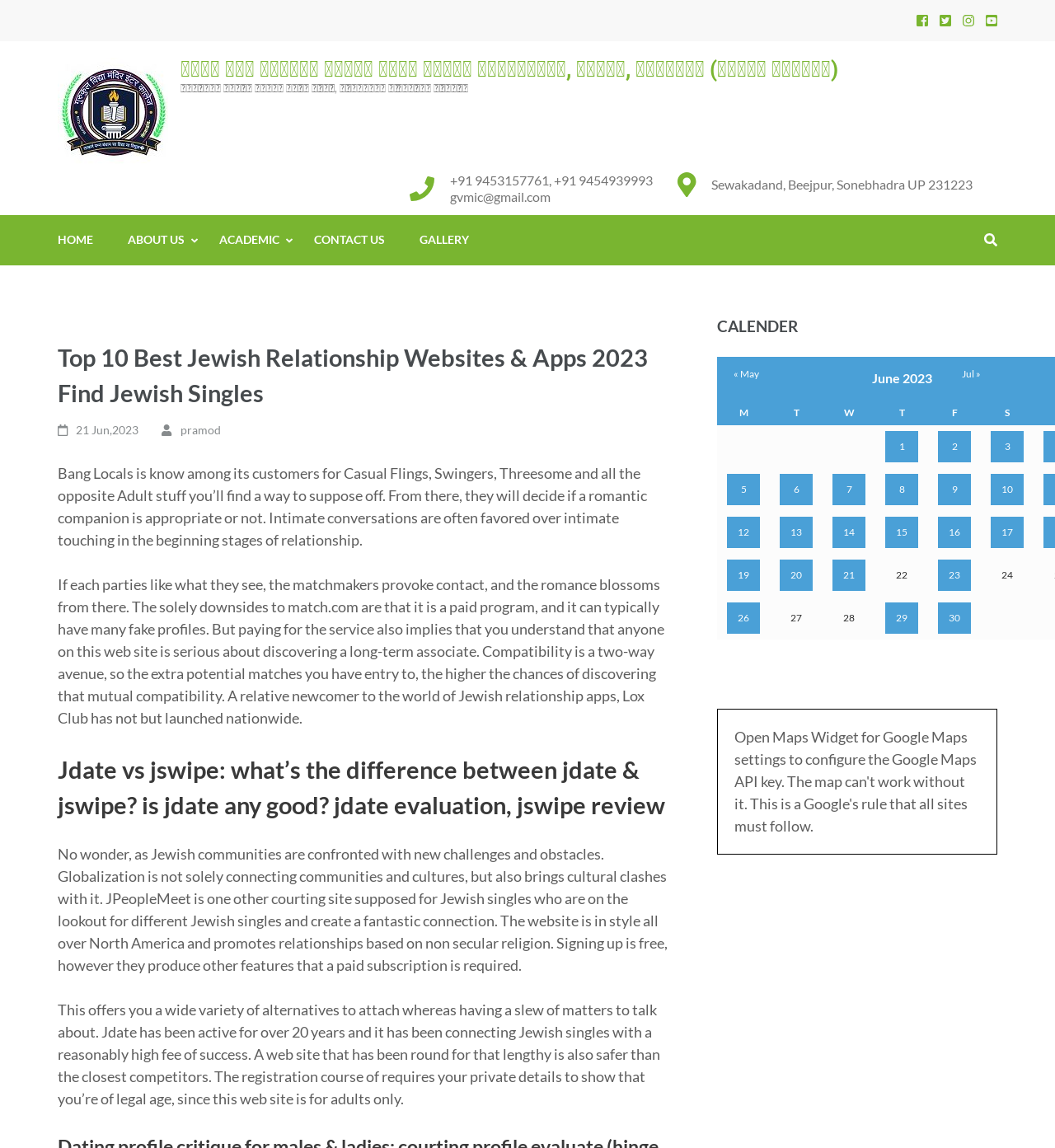What is the purpose of the website?
Using the information presented in the image, please offer a detailed response to the question.

I inferred the purpose of the website by reading the text elements with bounding box coordinates [0.055, 0.296, 0.641, 0.358] and [0.055, 0.404, 0.613, 0.478] which mention Jewish relationship websites and apps.